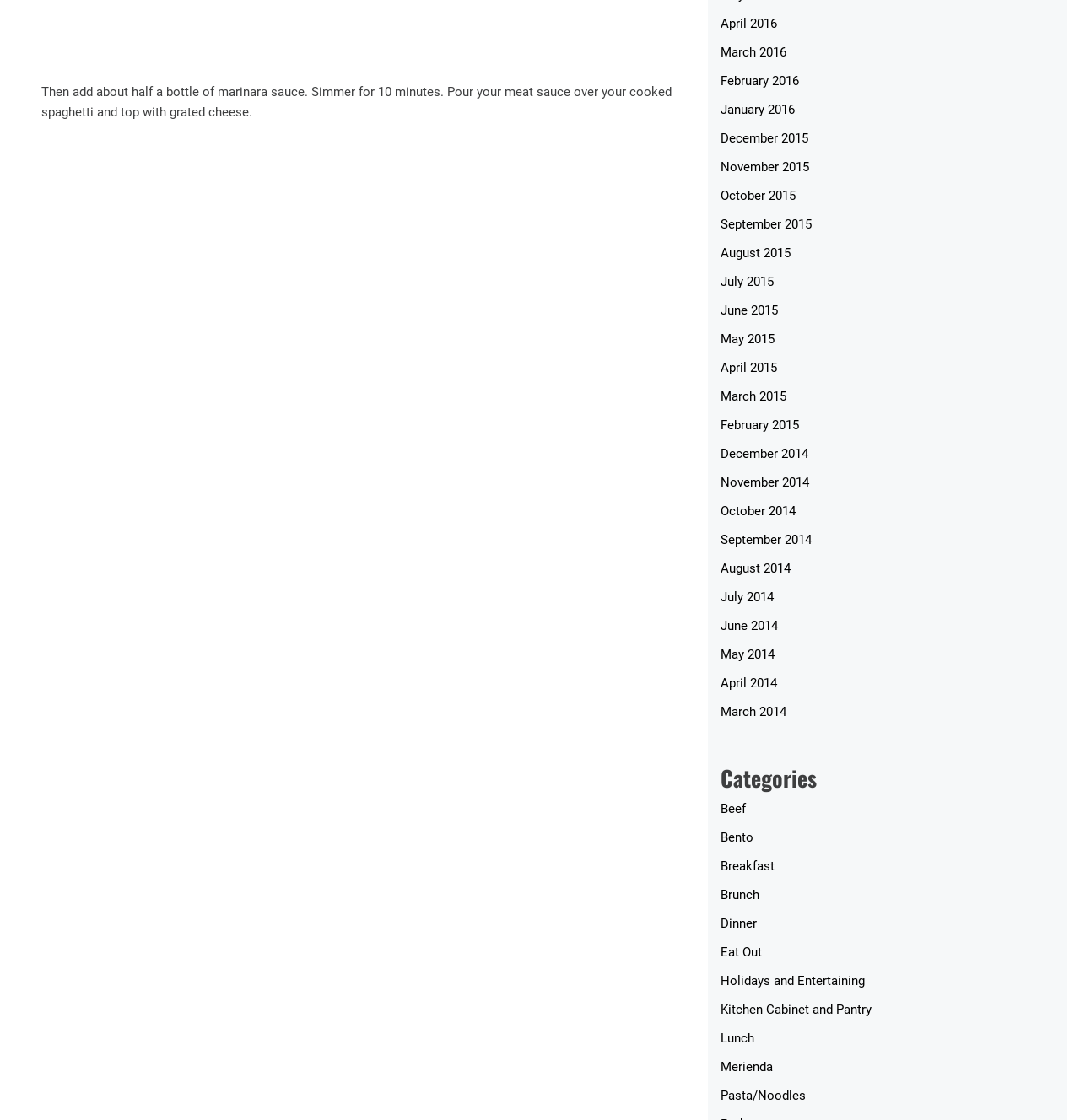How many images are on this webpage?
From the image, respond with a single word or phrase.

2